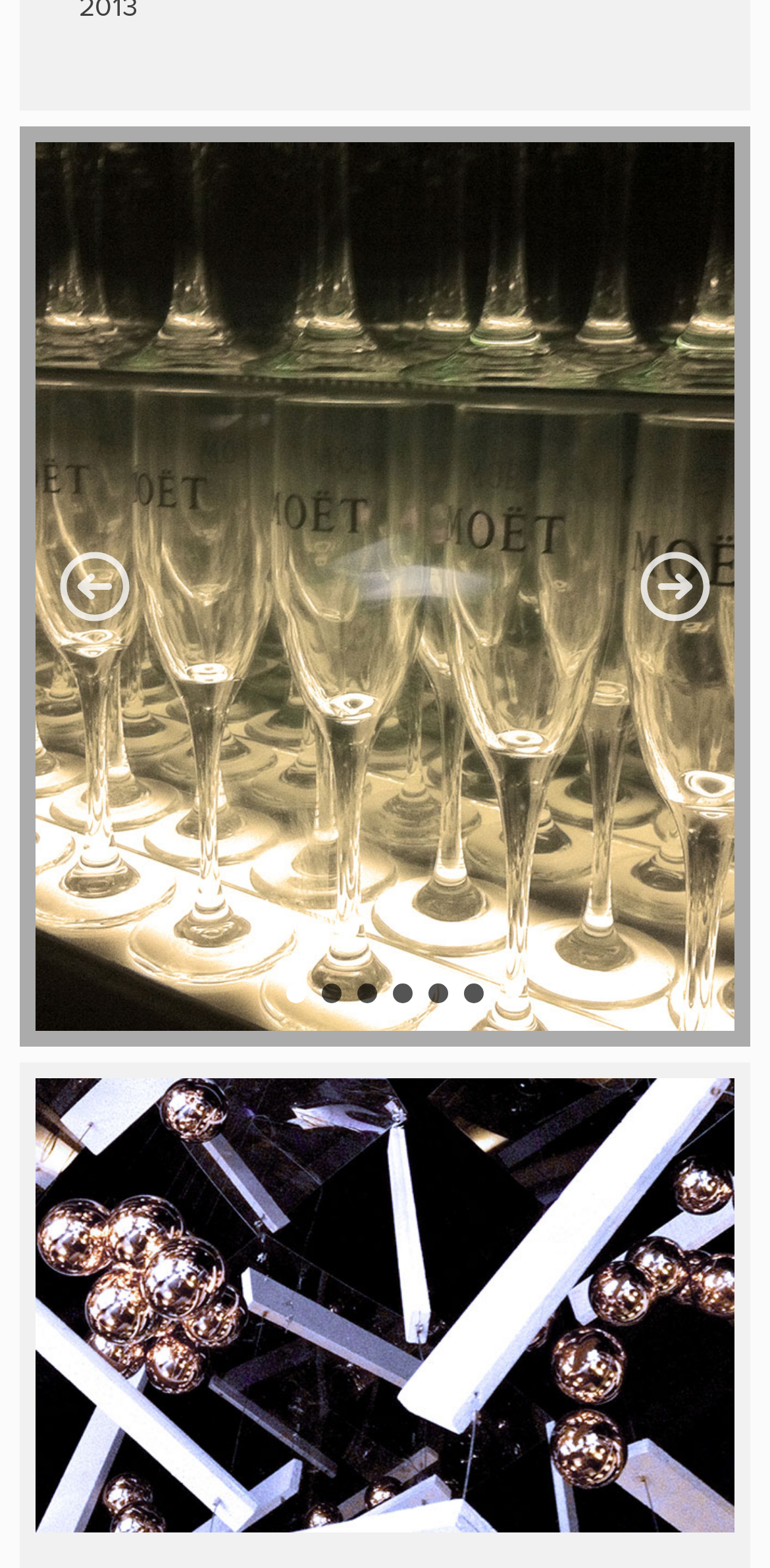Please study the image and answer the question comprehensively:
What is the function of the buttons with arrows?

The buttons with arrows are likely used for navigation, as they are positioned at the top of the page and have a previous and next arrow icon, indicating that they can be used to move through a sequence of content.